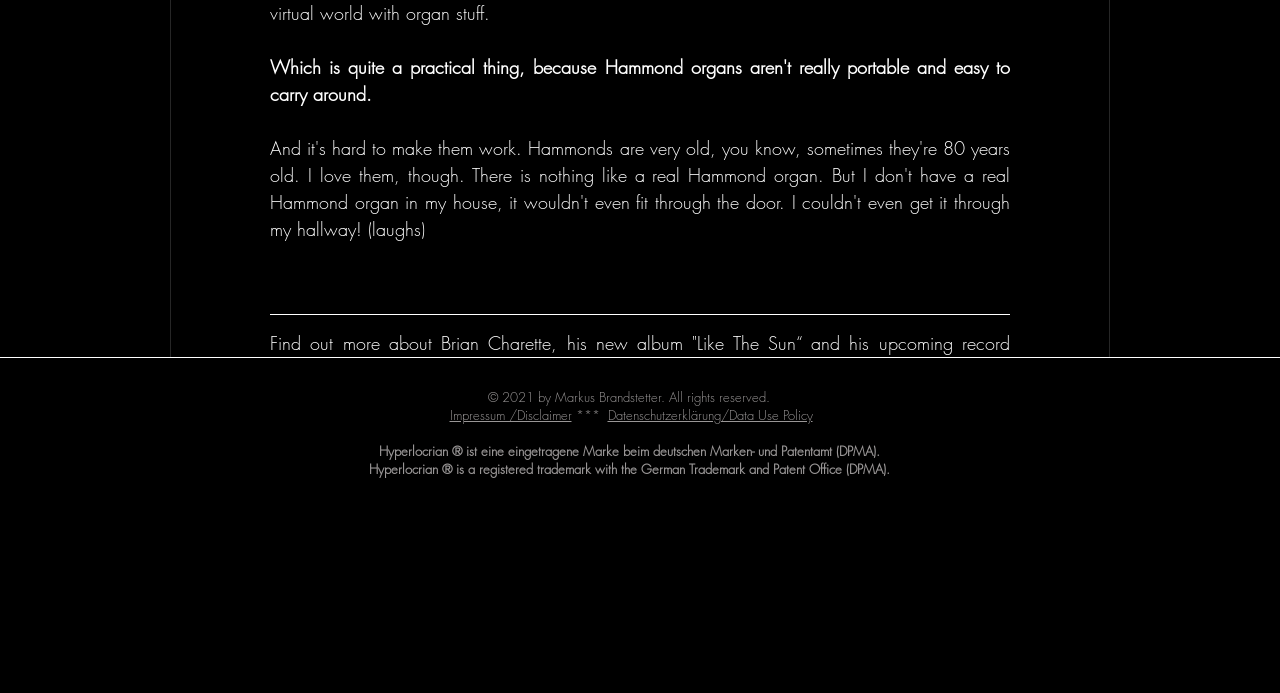Find the bounding box coordinates for the element that must be clicked to complete the instruction: "Share via Facebook". The coordinates should be four float numbers between 0 and 1, indicated as [left, top, right, bottom].

[0.211, 0.823, 0.226, 0.85]